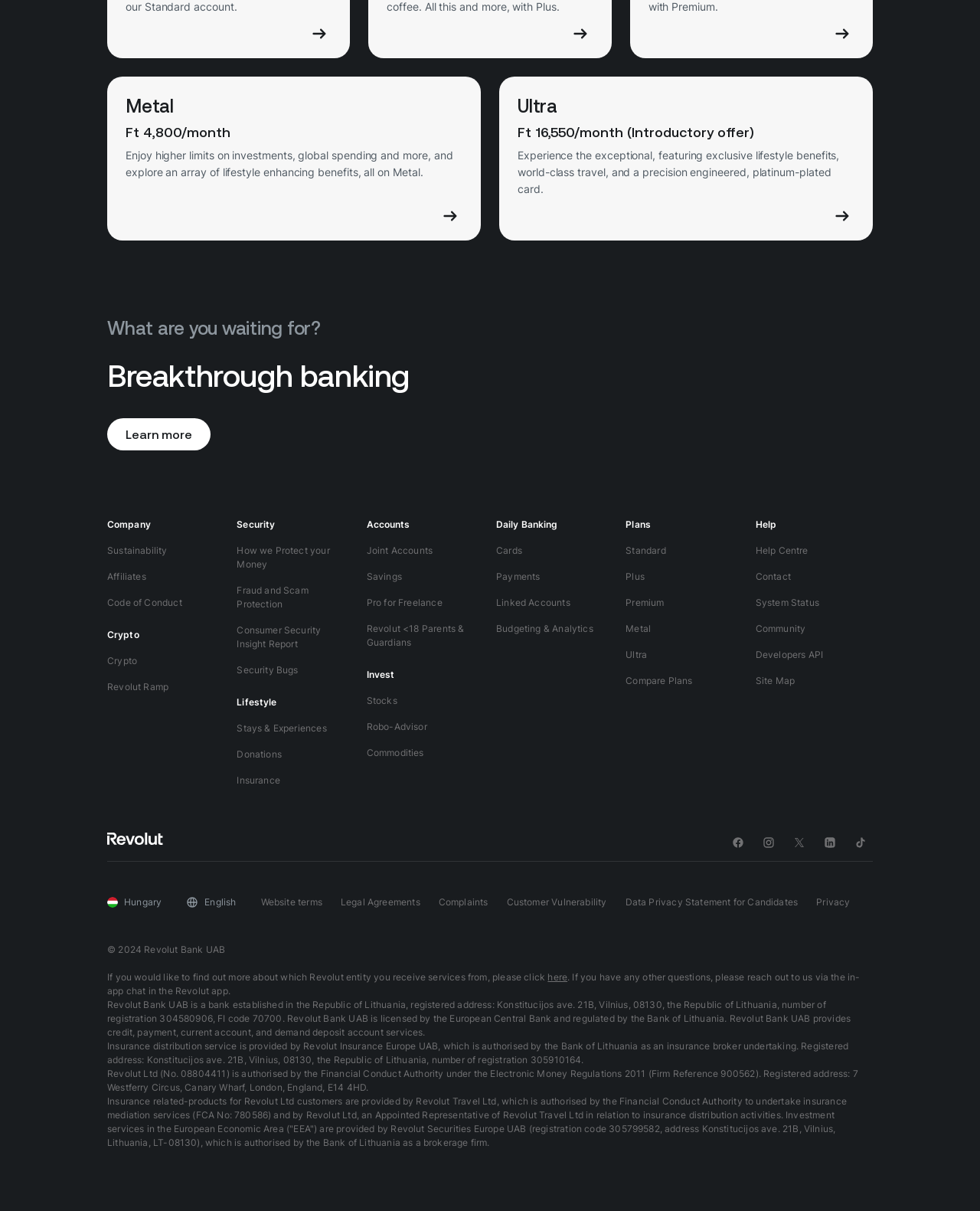Can you find the bounding box coordinates for the UI element given this description: "Security Bugs"? Provide the coordinates as four float numbers between 0 and 1: [left, top, right, bottom].

[0.242, 0.543, 0.349, 0.564]